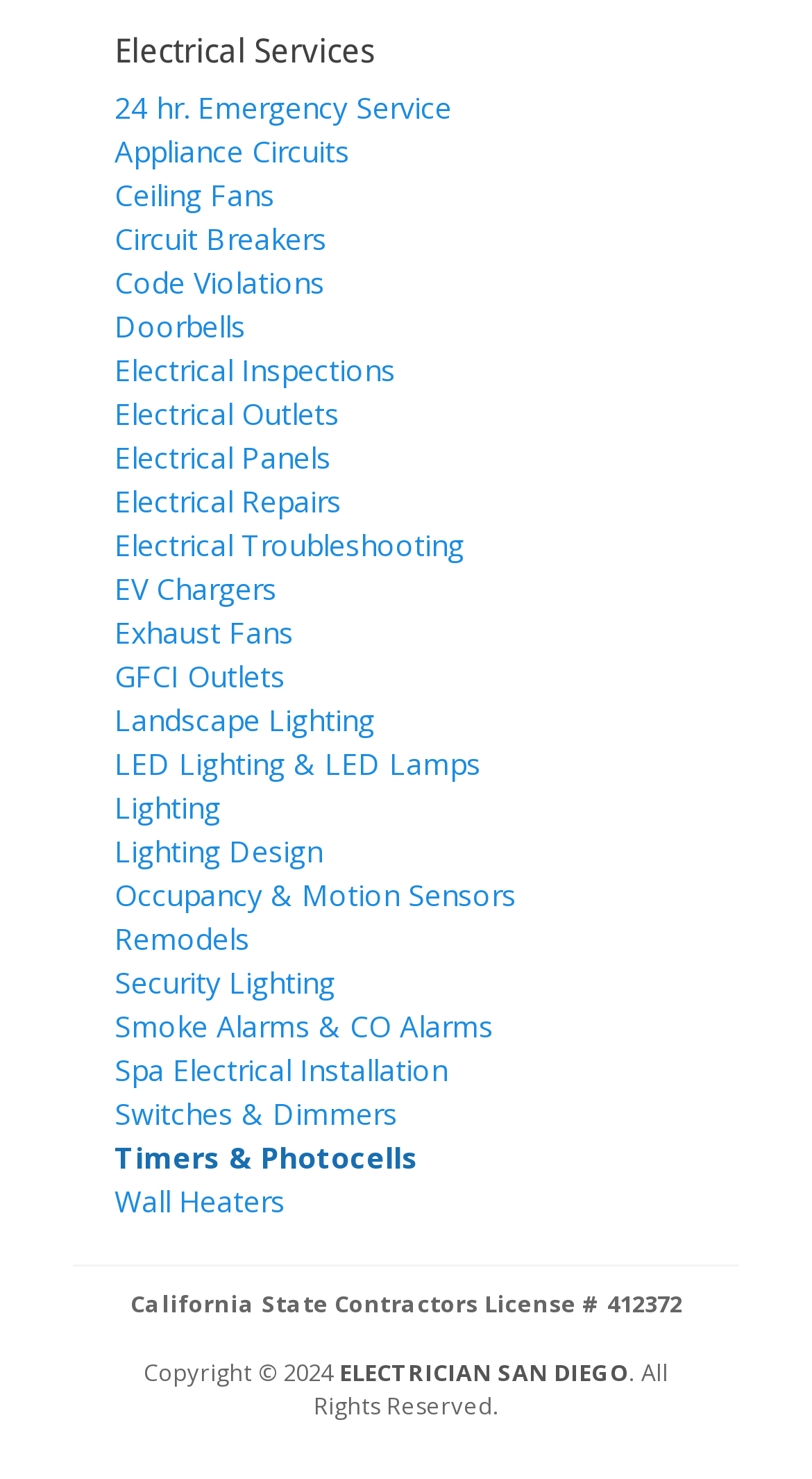What is the name of the electrician service in San Diego?
Please provide a full and detailed response to the question.

At the bottom of the webpage, there is a link that reads 'ELECTRICIAN SAN DIEGO', which suggests that the name of the electrician service in San Diego is ELECTRICIAN SAN DIEGO.